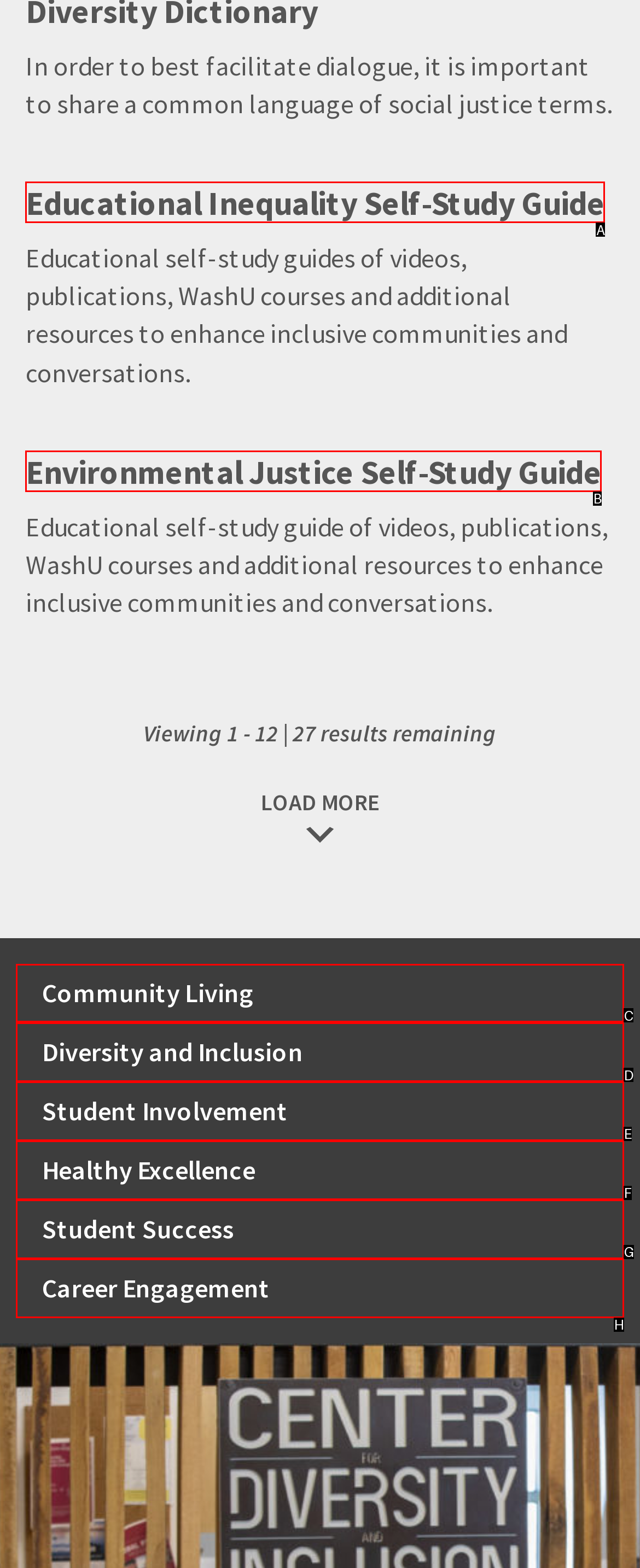Which letter corresponds to the correct option to complete the task: go to Community Living?
Answer with the letter of the chosen UI element.

C